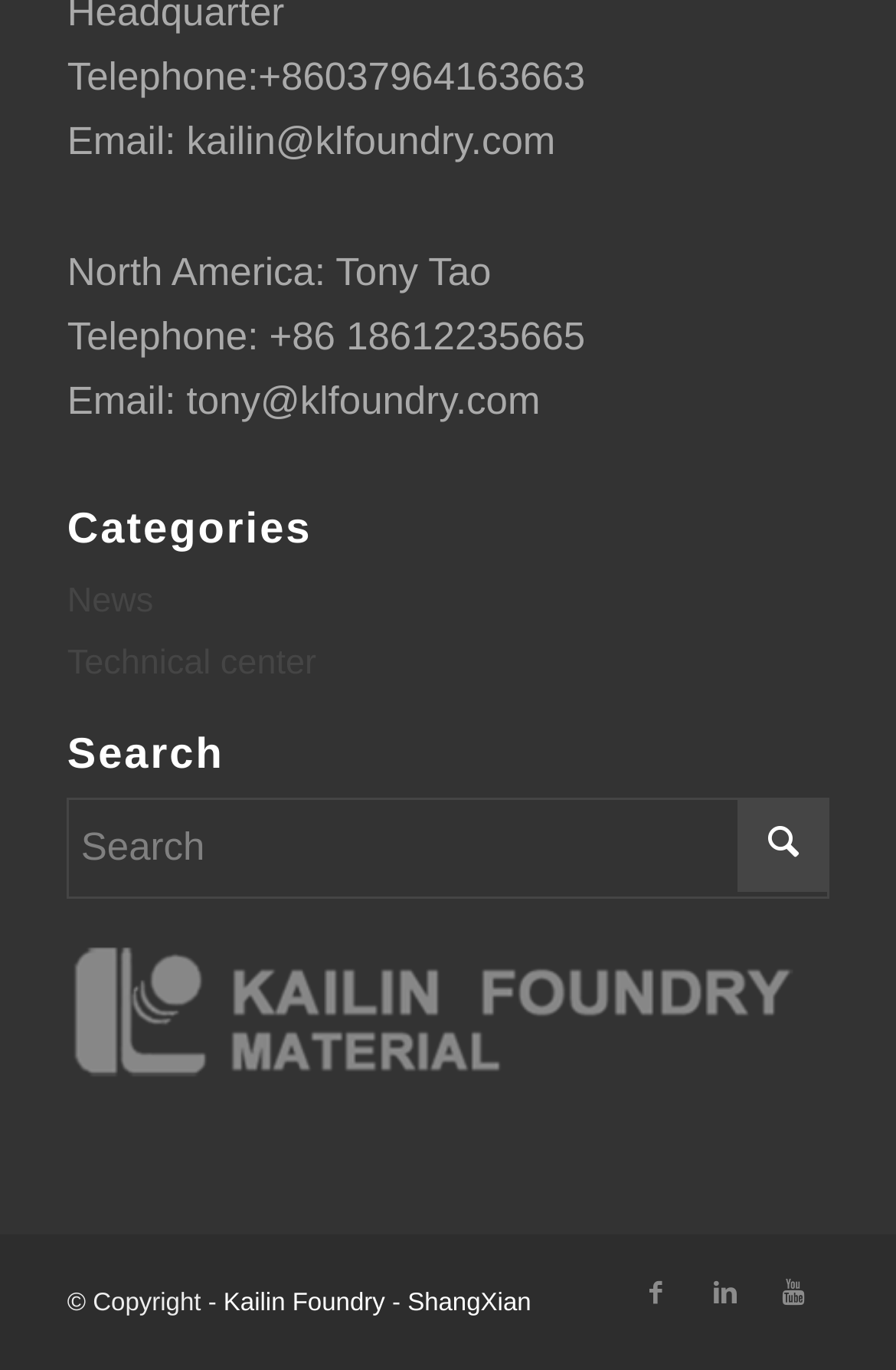Can you find the bounding box coordinates for the element that needs to be clicked to execute this instruction: "Visit Technical center"? The coordinates should be given as four float numbers between 0 and 1, i.e., [left, top, right, bottom].

[0.075, 0.47, 0.353, 0.499]